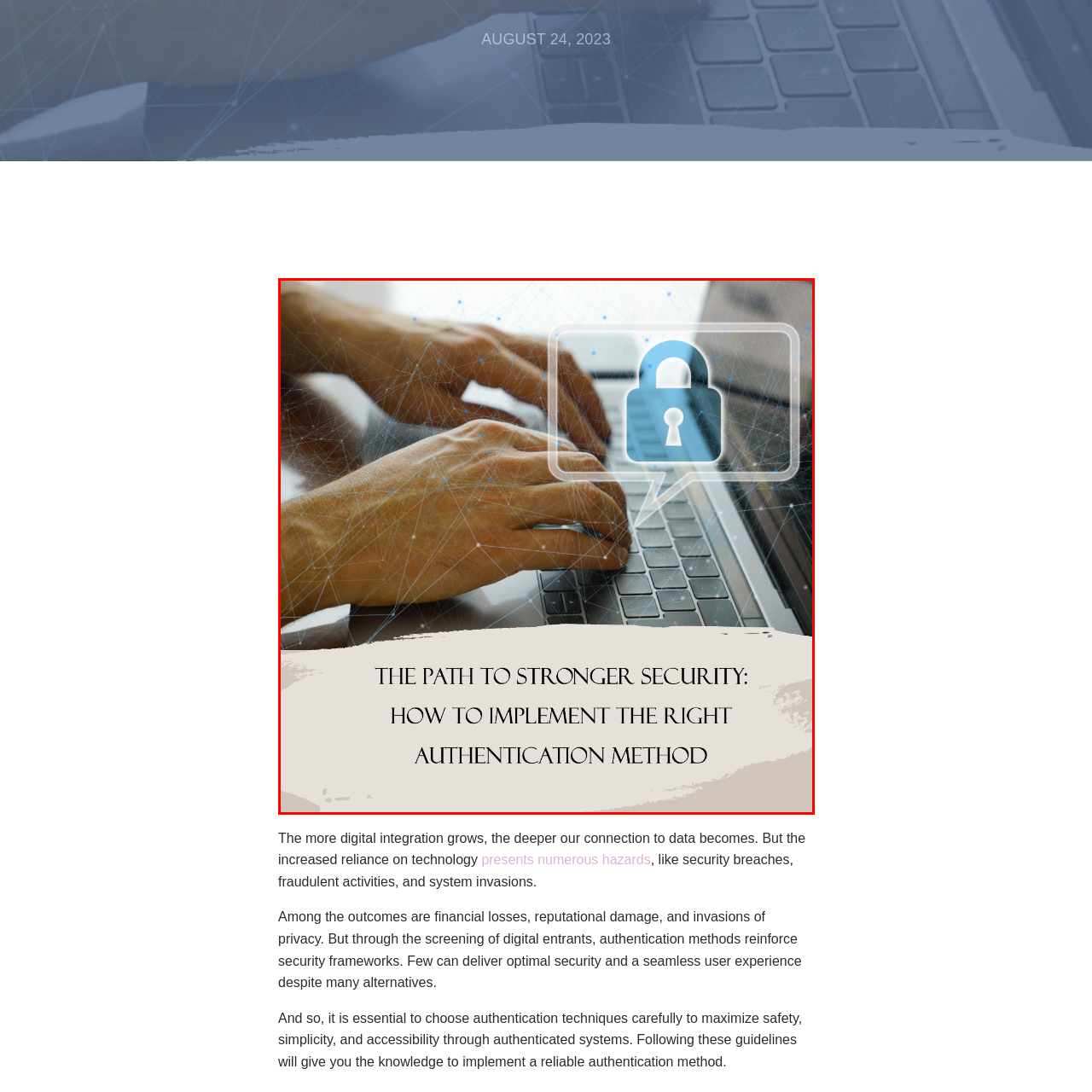Inspect the section highlighted in the red box, What is the main focus of the accompanying article? 
Answer using a single word or phrase.

Choosing effective authentication strategies